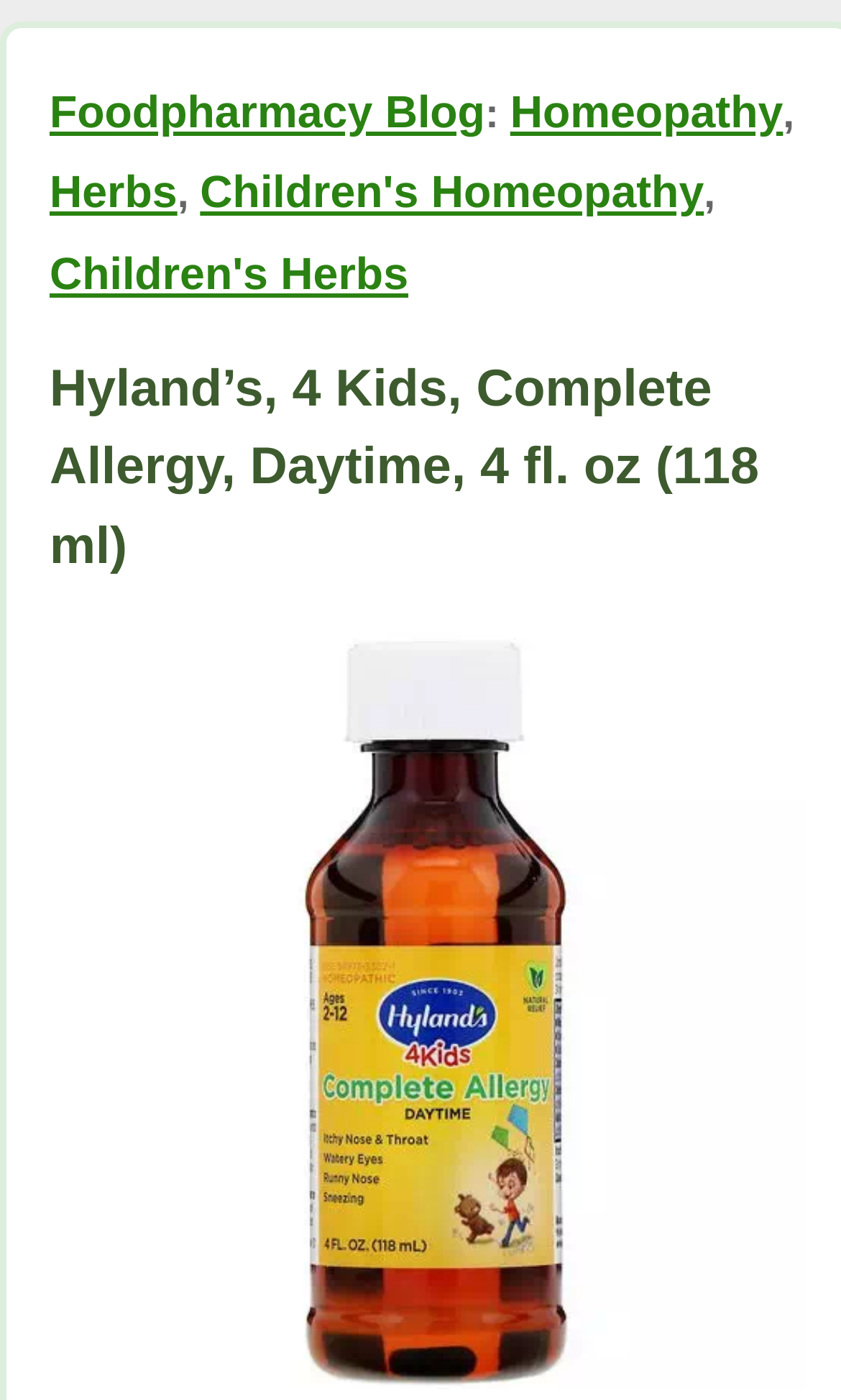Refer to the image and provide an in-depth answer to the question:
What is the position of the image?

I compared the y1 and y2 coordinates of the image element with other elements and found that it has the largest y1 and y2 values, indicating that it is located at the bottom of the webpage.